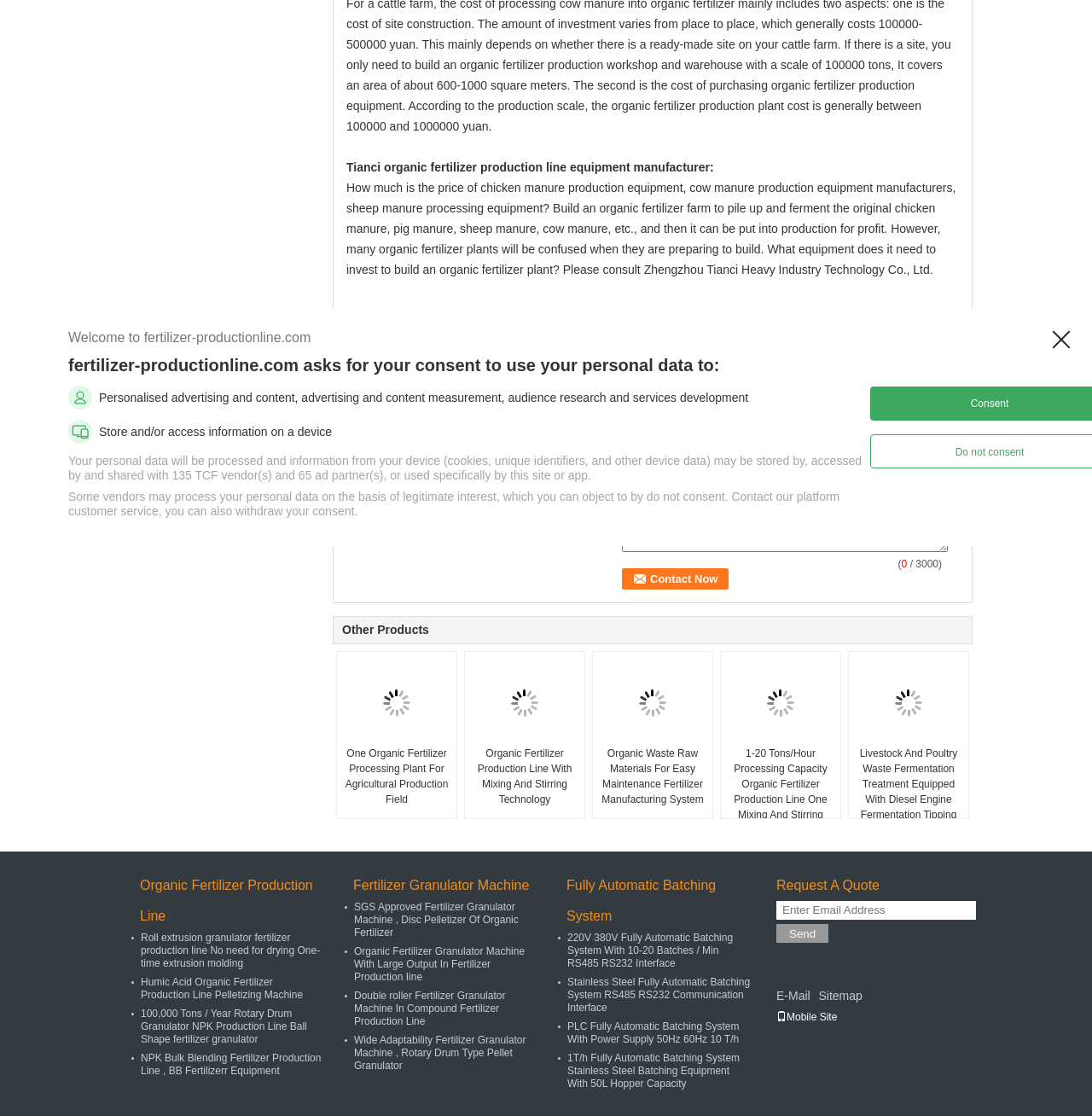Given the webpage screenshot, identify the bounding box of the UI element that matches this description: "Send".

[0.711, 0.828, 0.759, 0.845]